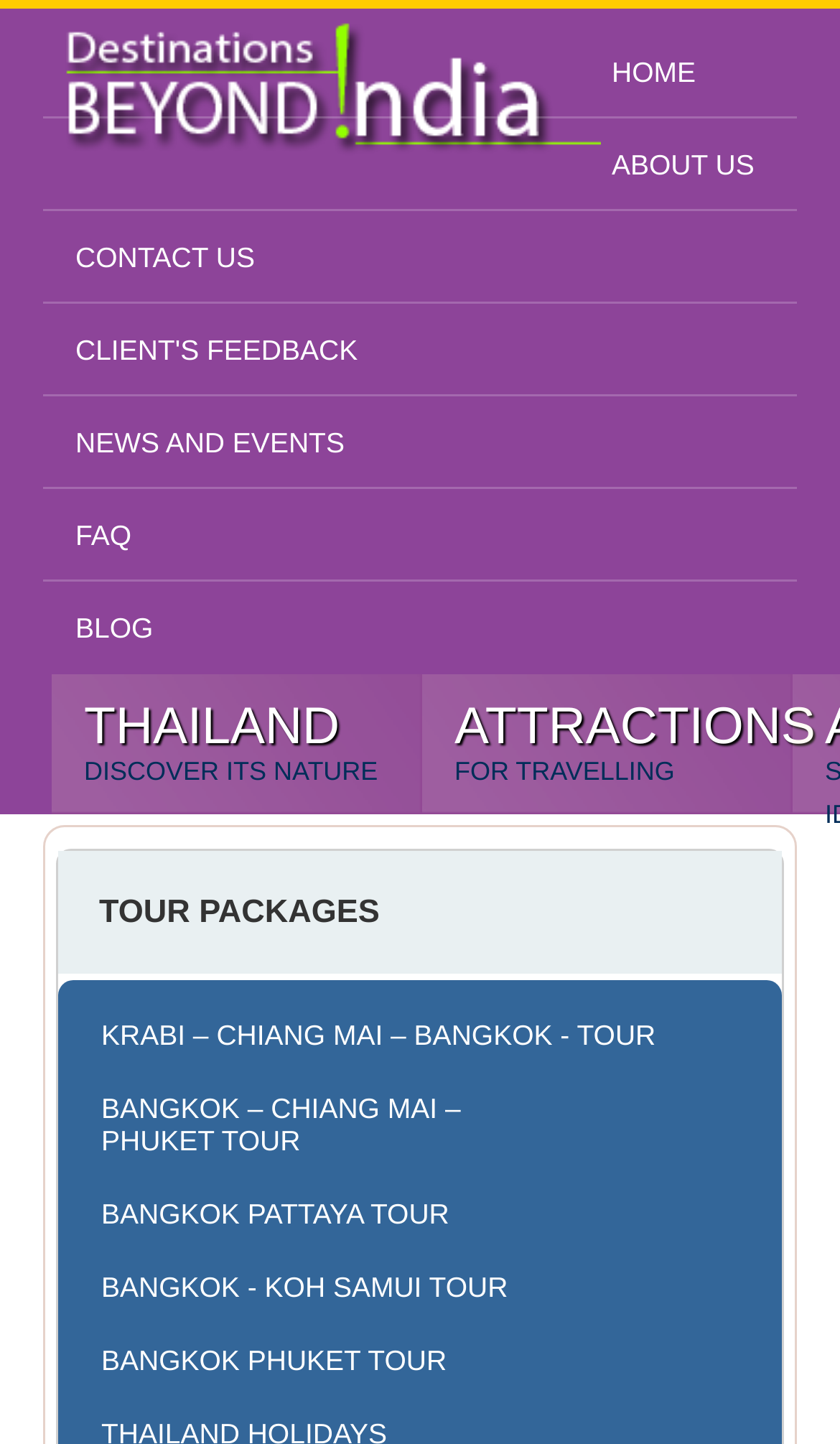Please identify the bounding box coordinates of the element's region that I should click in order to complete the following instruction: "go to home page". The bounding box coordinates consist of four float numbers between 0 and 1, i.e., [left, top, right, bottom].

[0.051, 0.018, 0.949, 0.082]